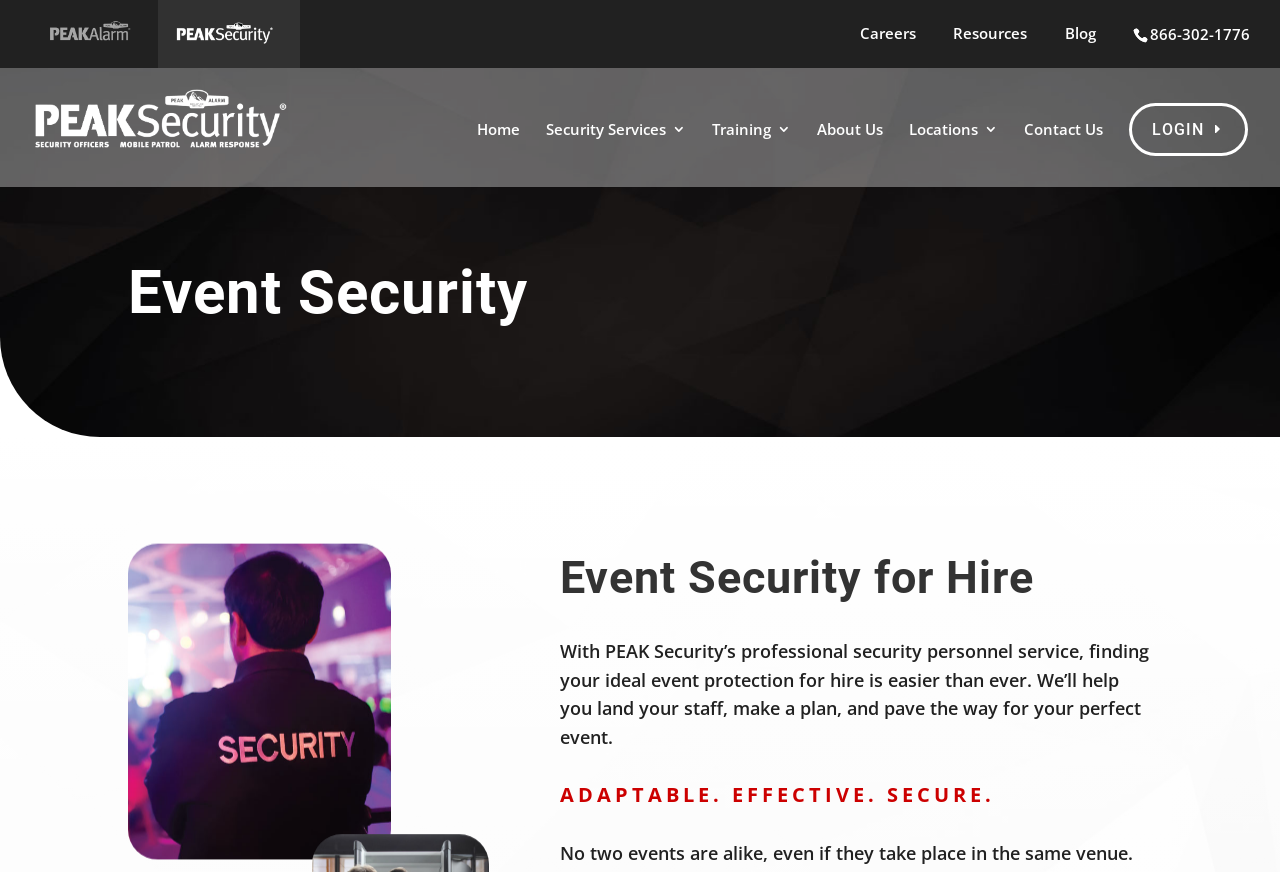Respond with a single word or phrase for the following question: 
What is the company name?

PEAK Security